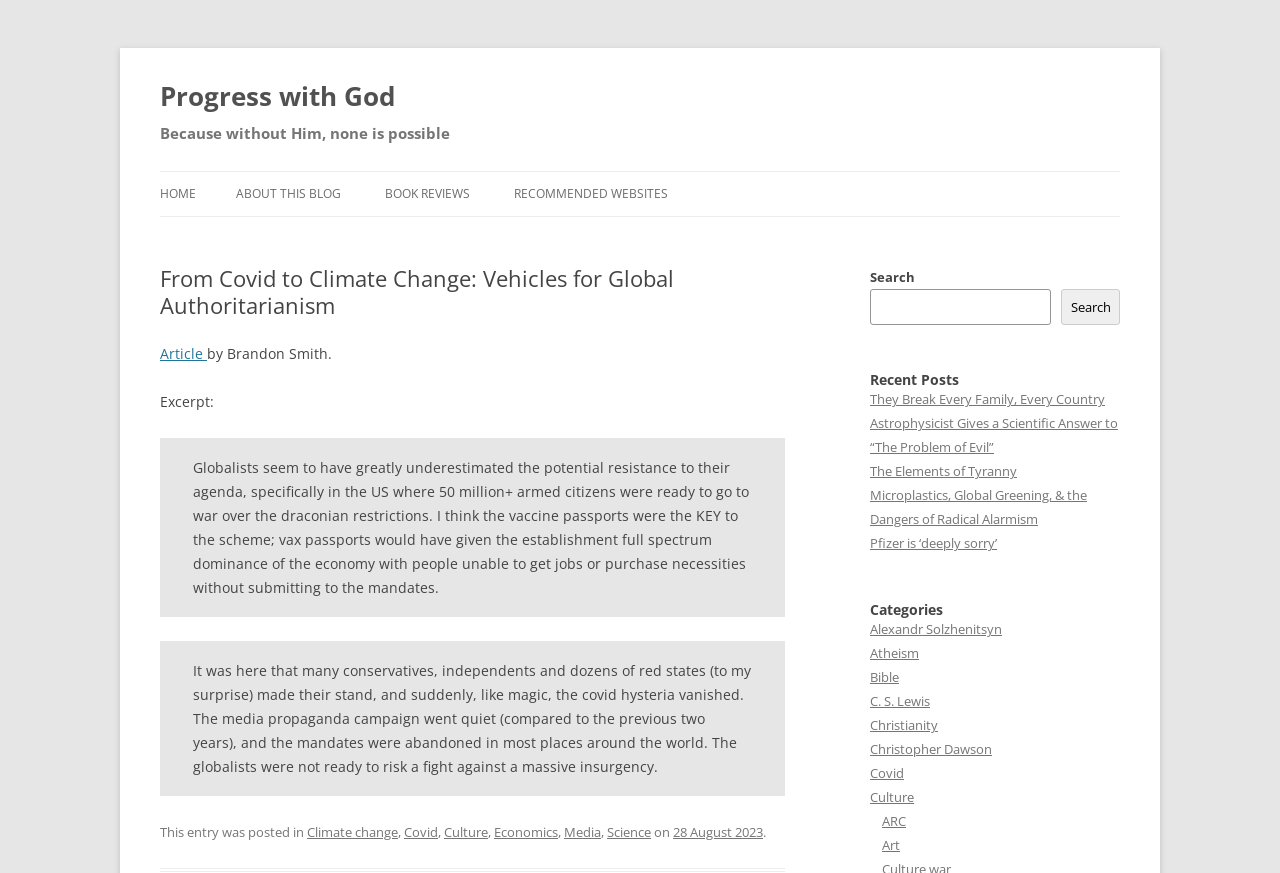Provide a brief response to the question using a single word or phrase: 
What is the date of the article?

28 August 2023